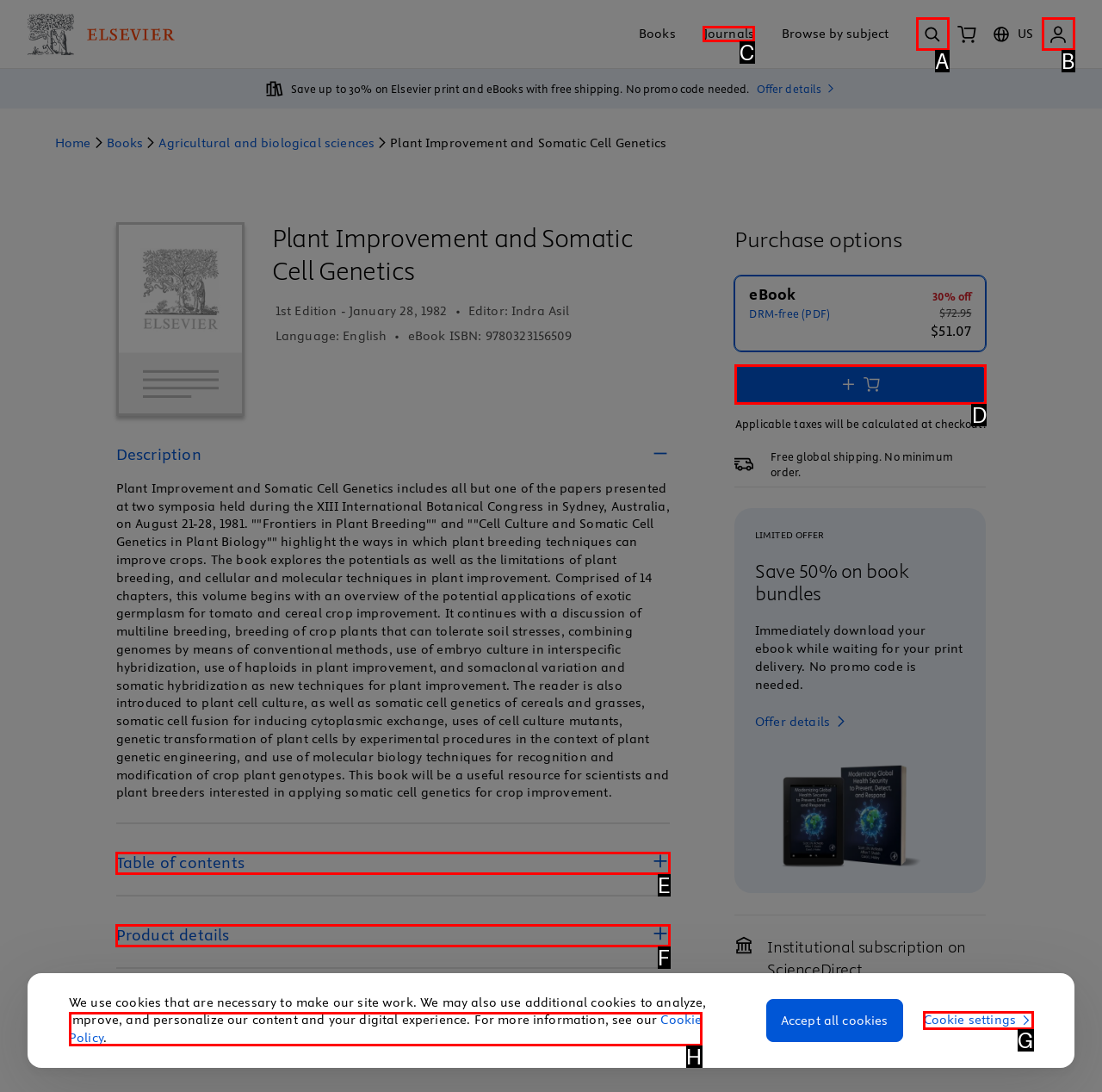Which option should you click on to fulfill this task: Click on 'News Articles'? Answer with the letter of the correct choice.

None